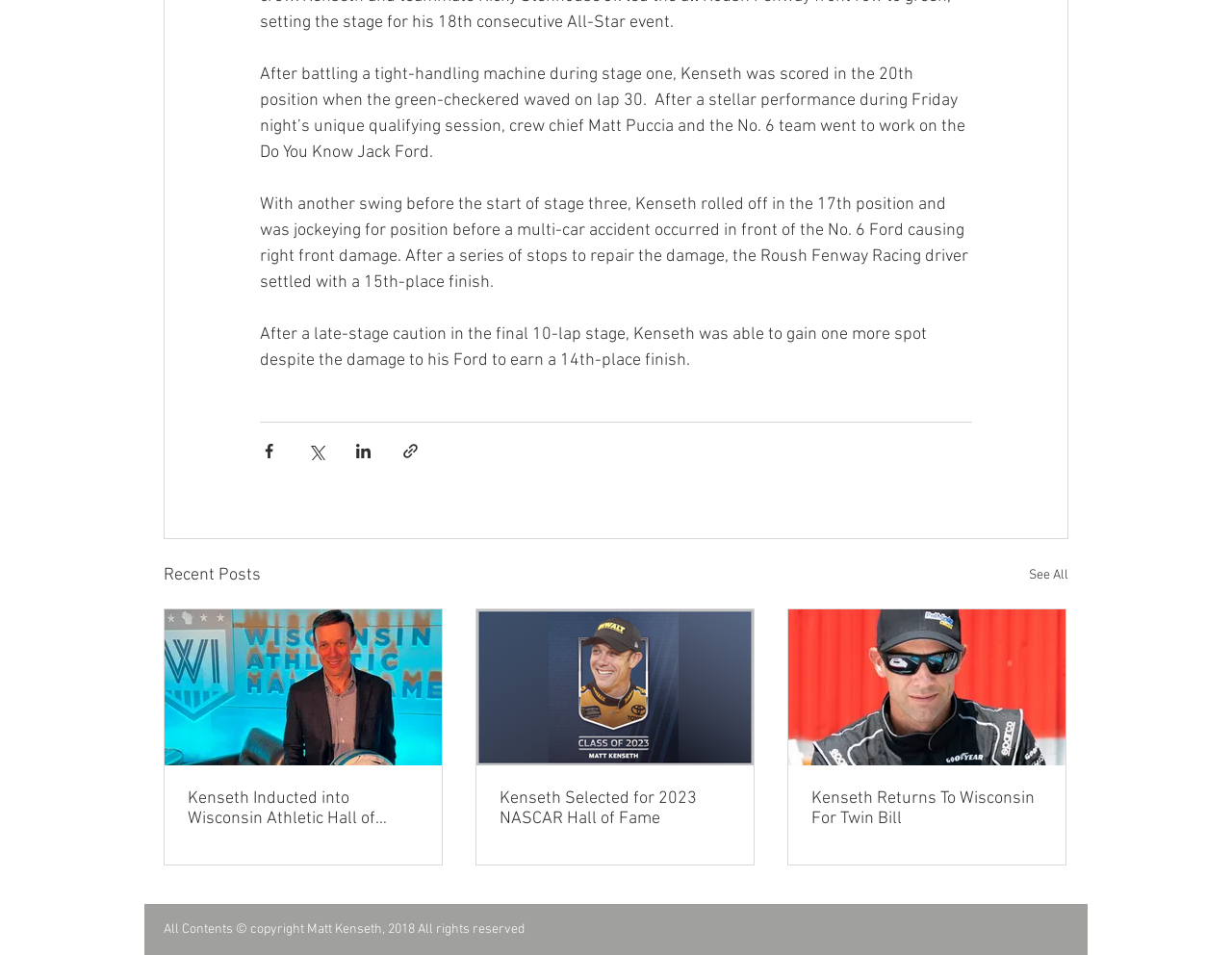What is the copyright year of the website?
Answer with a single word or phrase, using the screenshot for reference.

2018